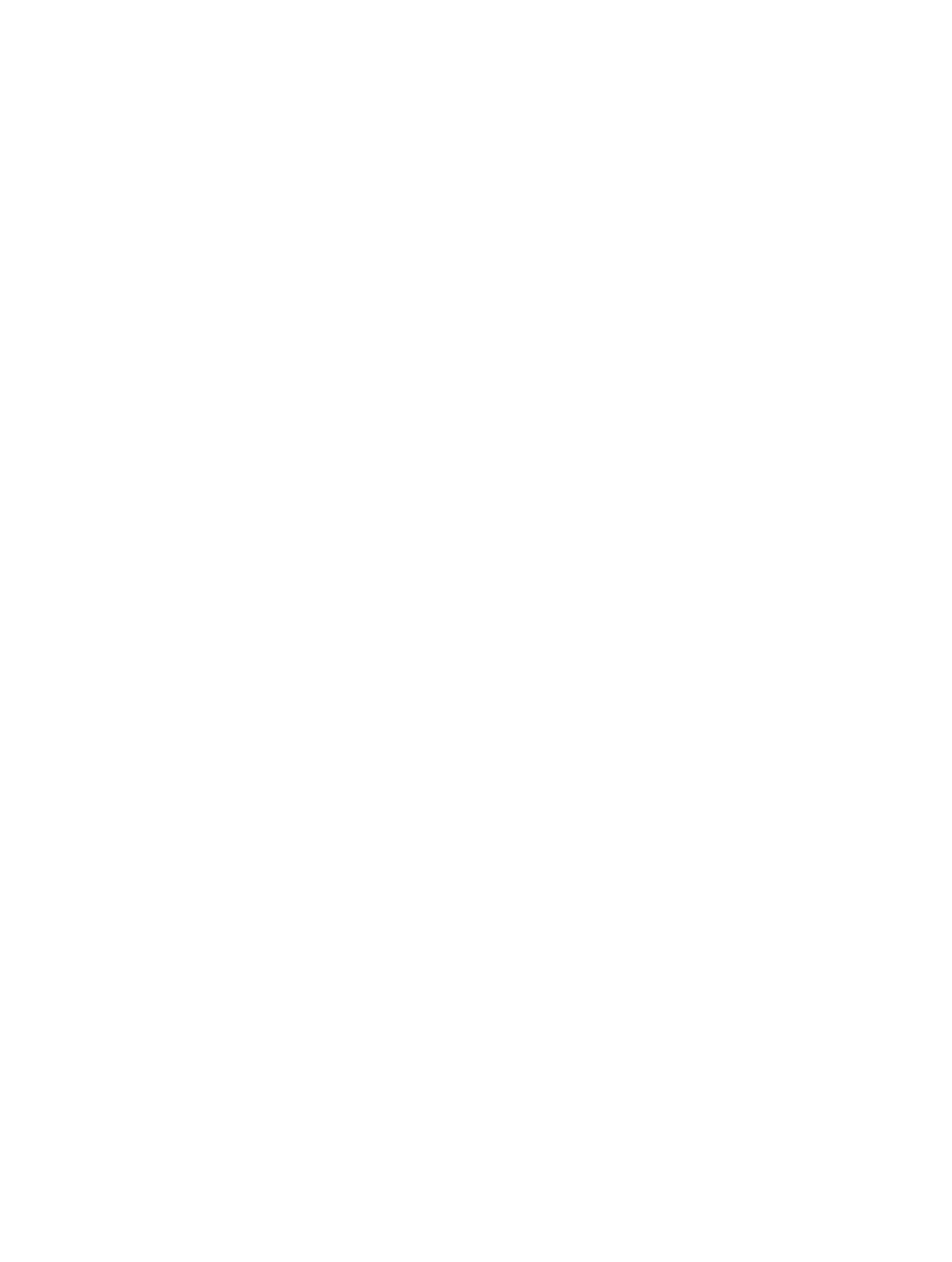Identify the bounding box coordinates of the clickable region to carry out the given instruction: "click on 冷库系列 link".

[0.418, 0.007, 0.582, 0.037]